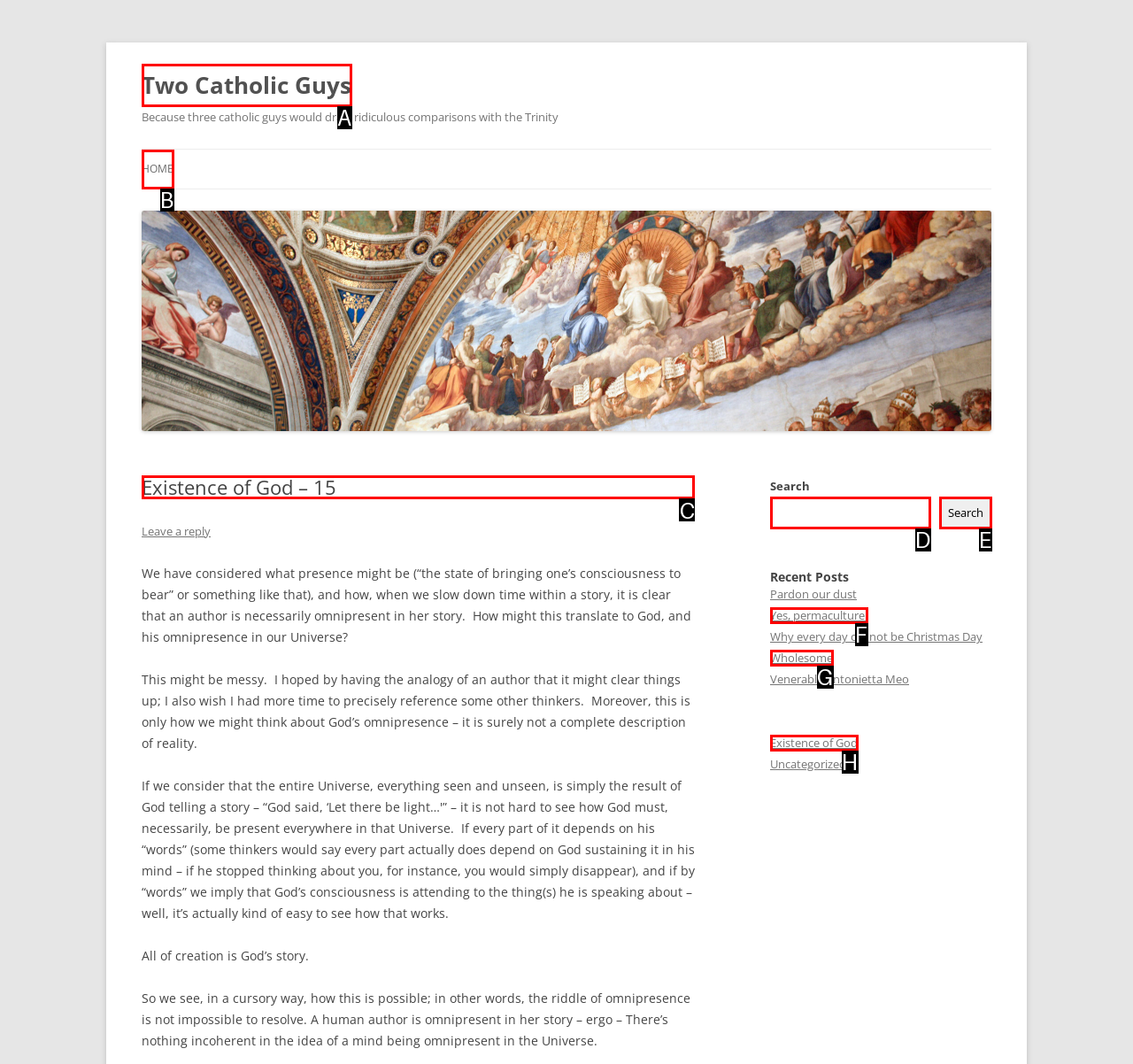Choose the UI element you need to click to carry out the task: Read the 'Existence of God – 15' article.
Respond with the corresponding option's letter.

C